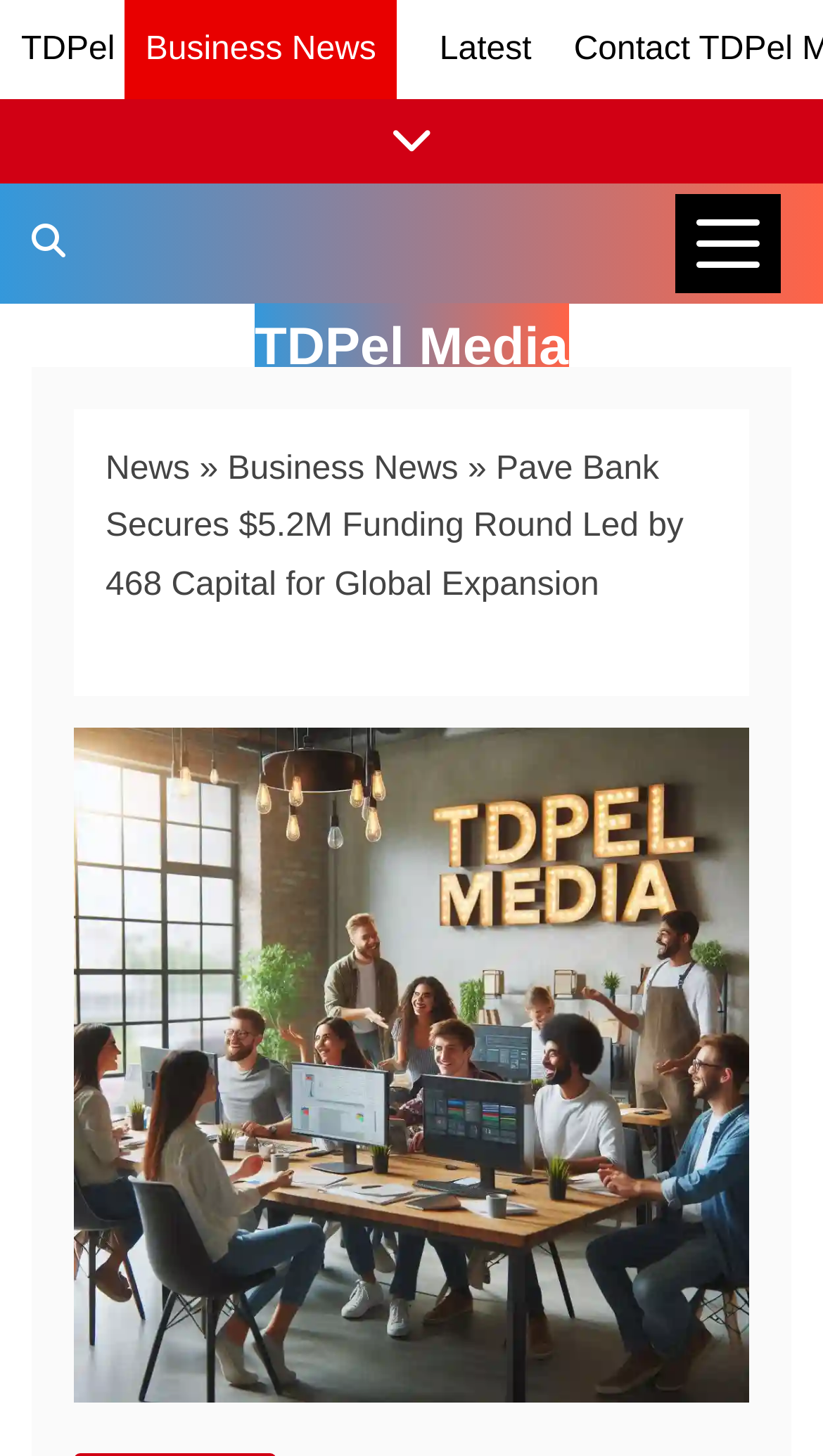What is the text on the button next to the 'Latest' link?
Based on the image, respond with a single word or phrase.

News Categories